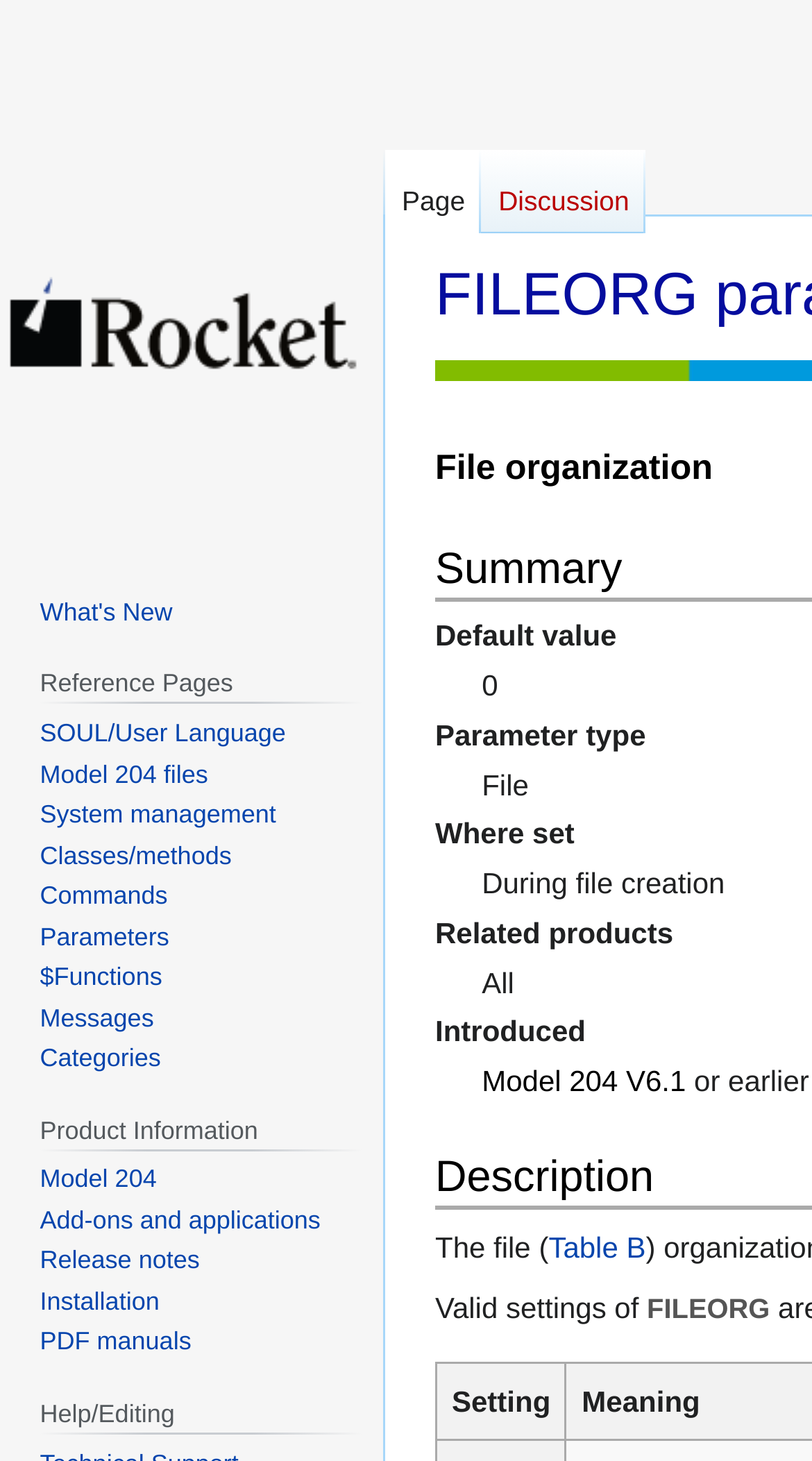Determine the bounding box coordinates for the area you should click to complete the following instruction: "View Table B".

[0.676, 0.842, 0.795, 0.865]